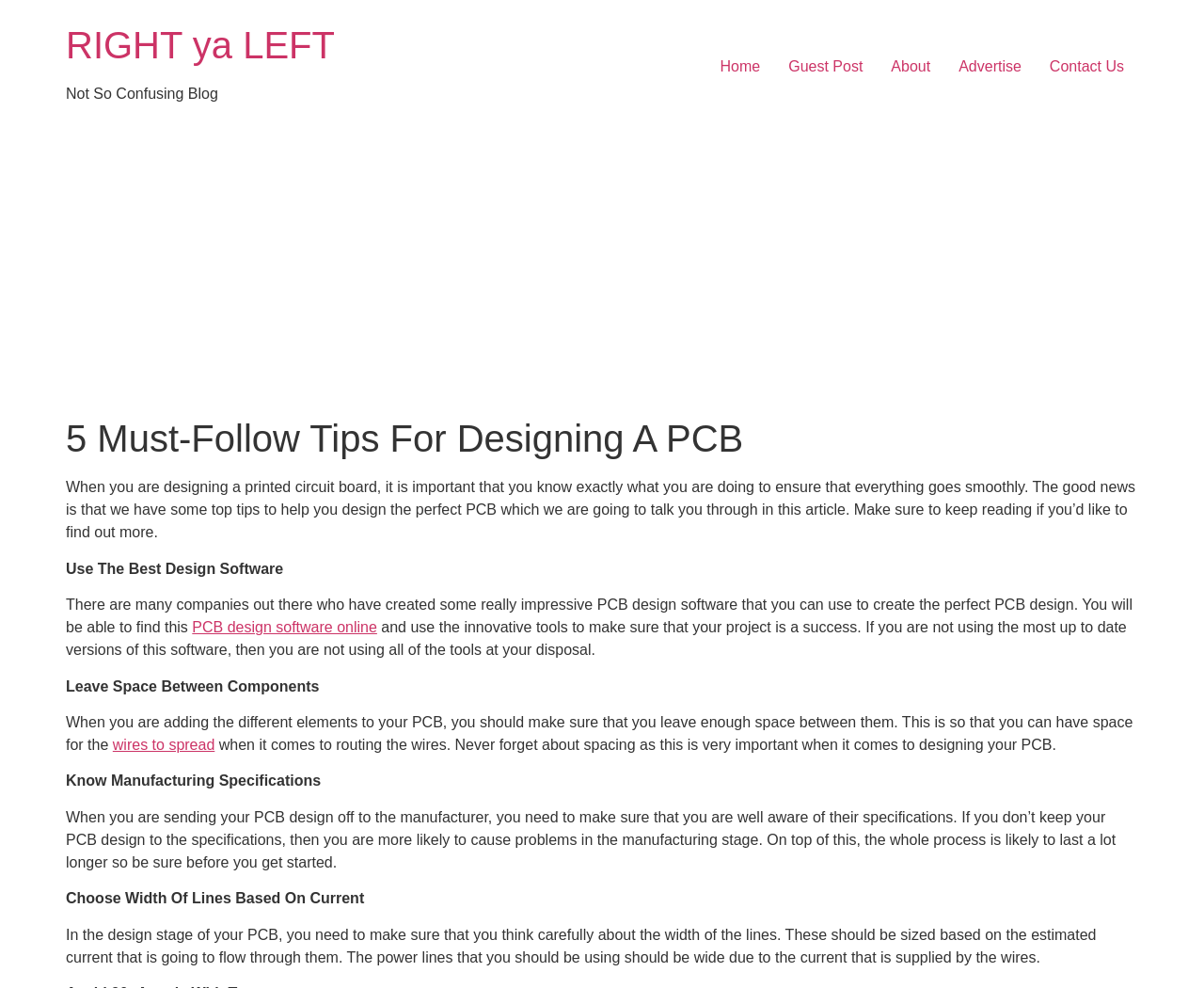Show the bounding box coordinates for the element that needs to be clicked to execute the following instruction: "Click on the 'RIGHT ya LEFT' link". Provide the coordinates in the form of four float numbers between 0 and 1, i.e., [left, top, right, bottom].

[0.055, 0.025, 0.278, 0.067]